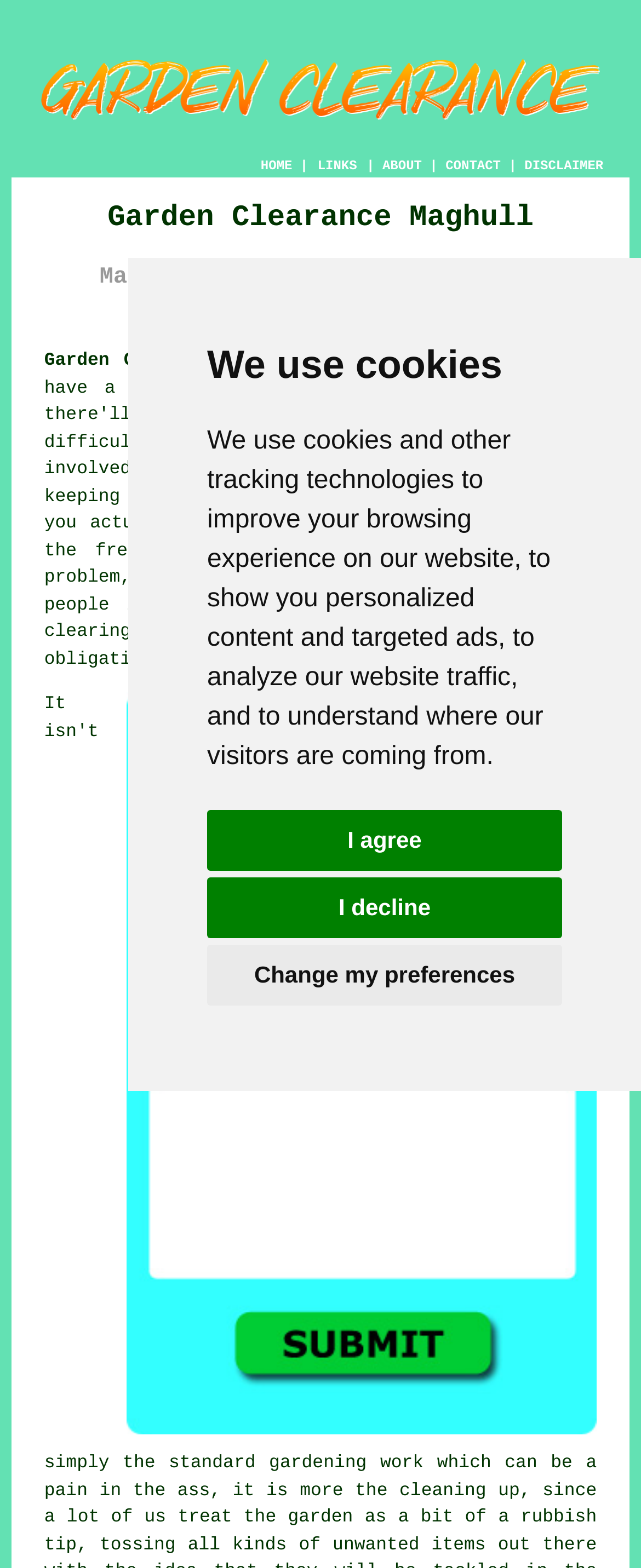What is the purpose of the 'Free Maghull Garden Clearance Quotes' link?
Please interpret the details in the image and answer the question thoroughly.

The purpose of the 'Free Maghull Garden Clearance Quotes' link can be inferred by its text content, which suggests that clicking on it will provide users with free quotes for garden clearance services in Maghull.